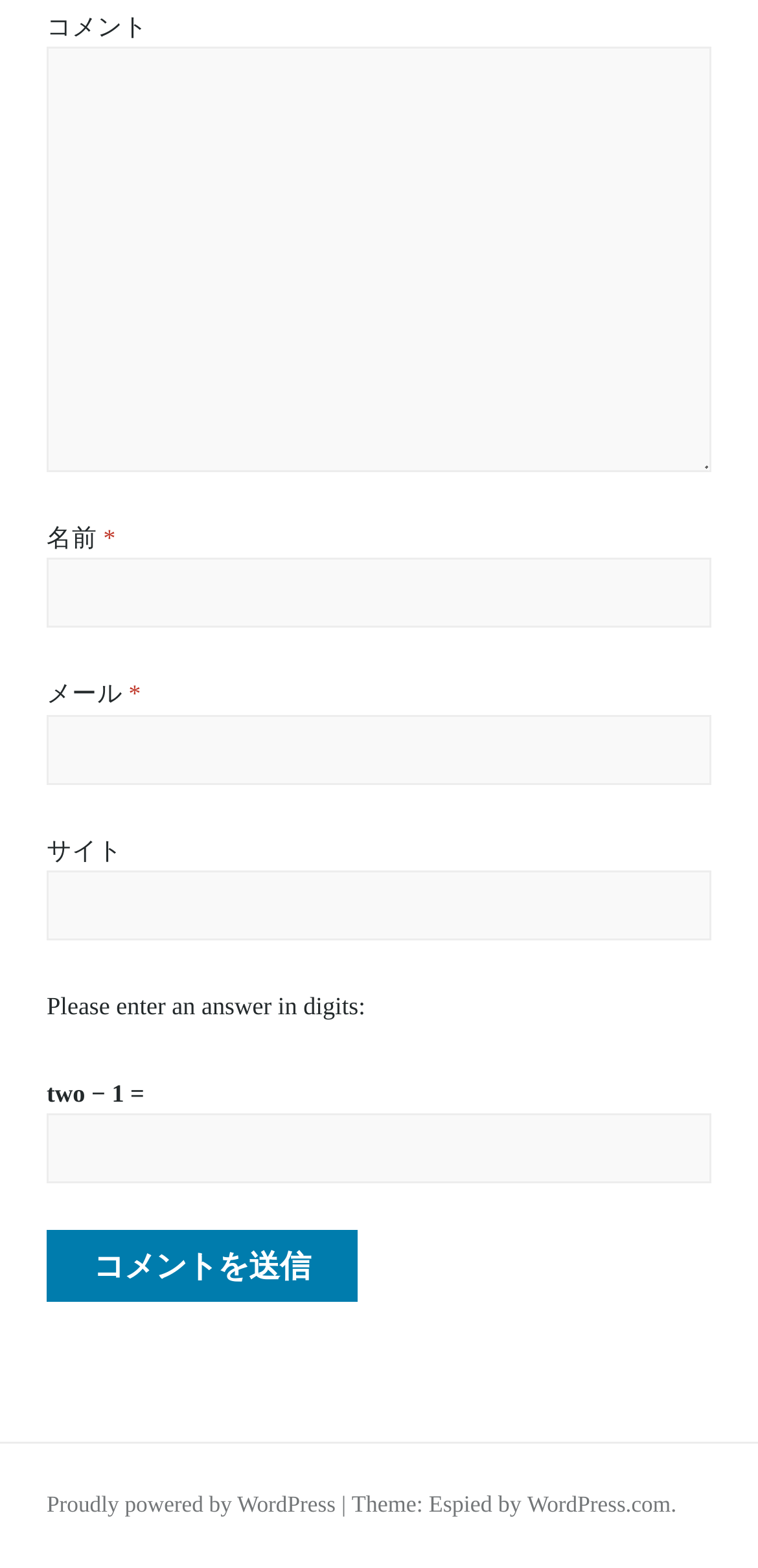Can you determine the bounding box coordinates of the area that needs to be clicked to fulfill the following instruction: "Click the submit button"?

[0.062, 0.785, 0.472, 0.831]